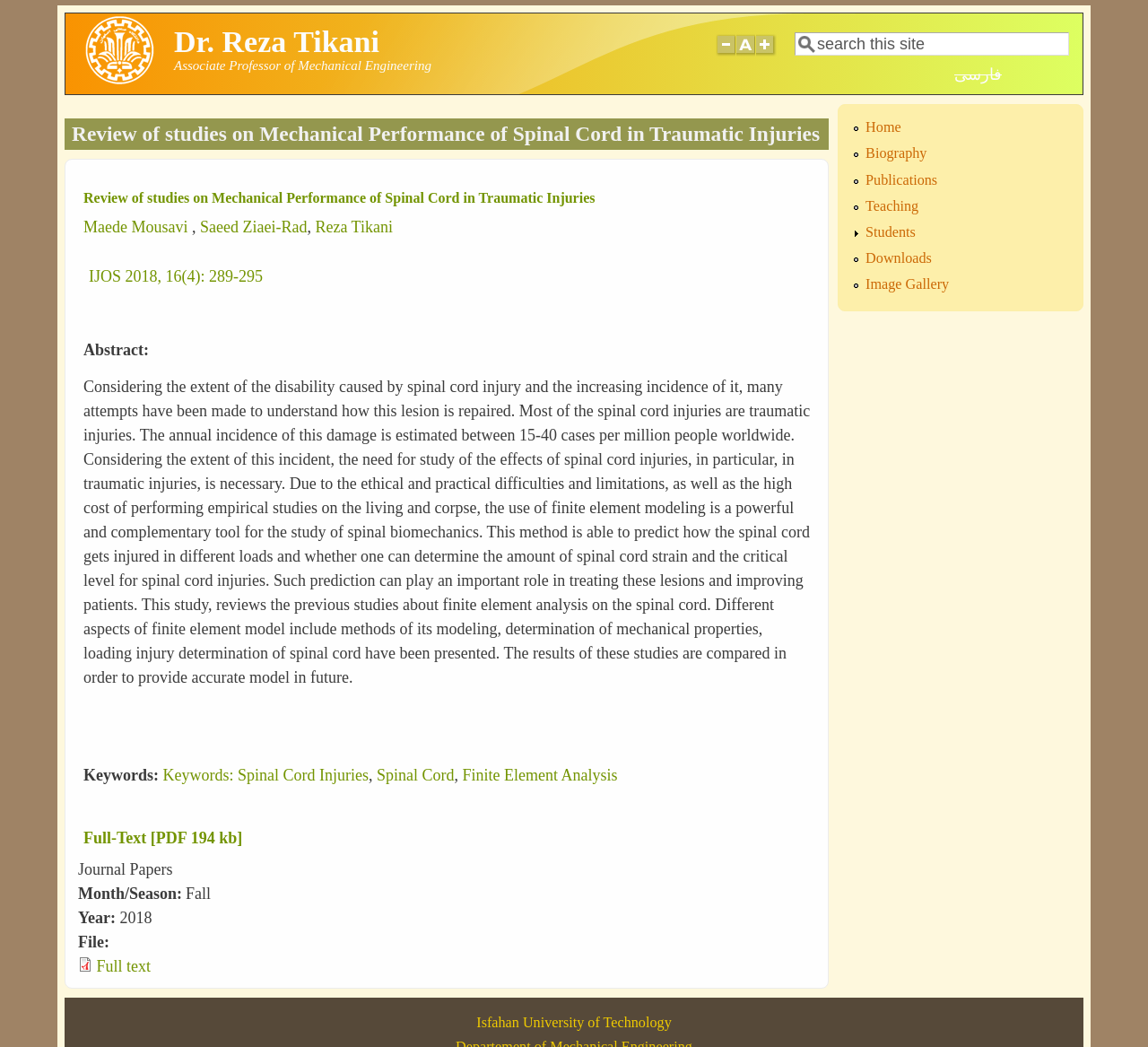Refer to the image and provide an in-depth answer to the question:
What is the name of the author of the study?

I found the answer by looking at the table with the study information, where it lists the authors as Maede Mousavi, Saeed Ziaei-Rad, and Reza Tikani.